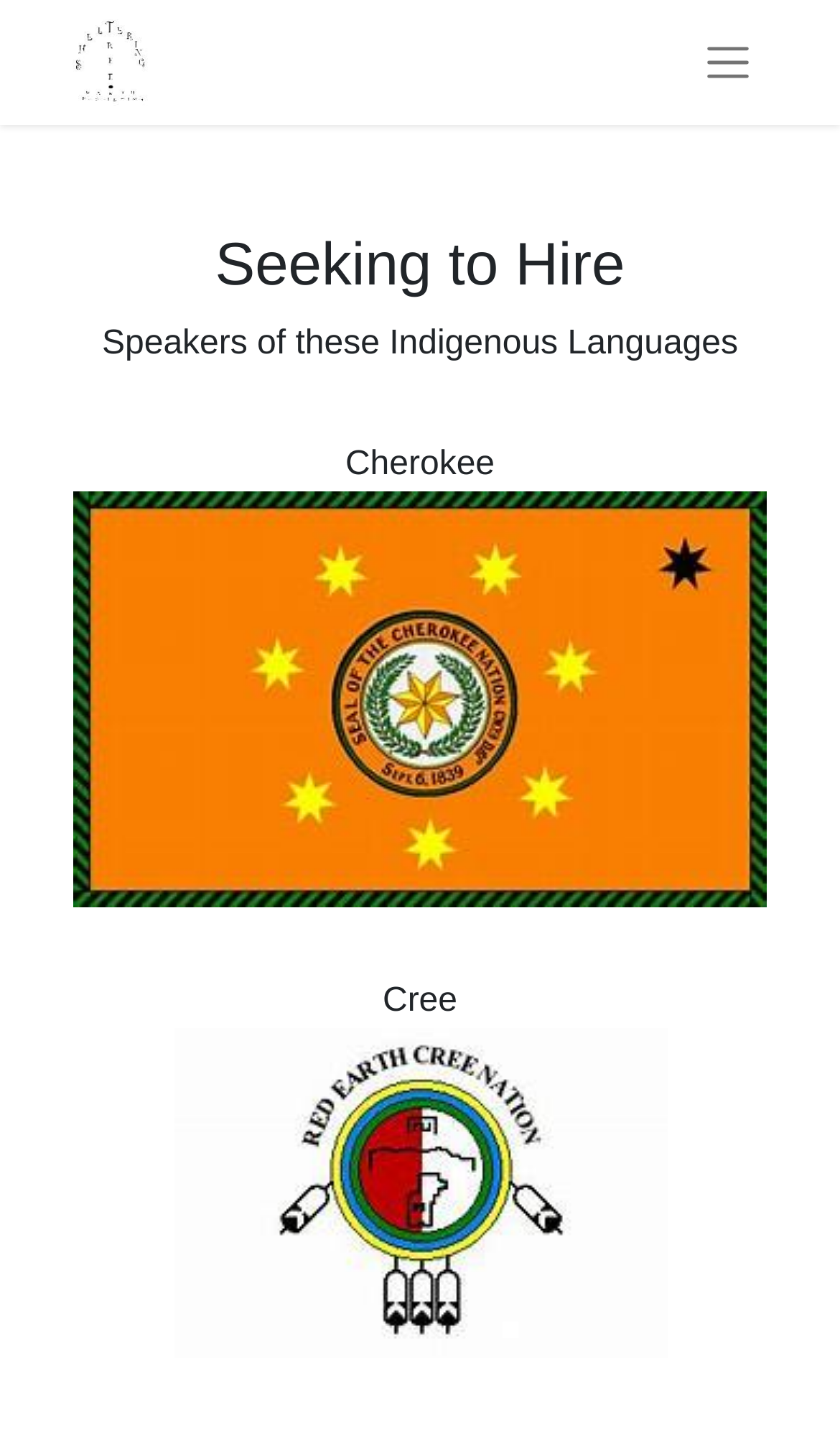Identify the bounding box for the described UI element. Provide the coordinates in (top-left x, top-left y, bottom-right x, bottom-right y) format with values ranging from 0 to 1: aria-label="Toggle navigation"

[0.813, 0.012, 0.921, 0.076]